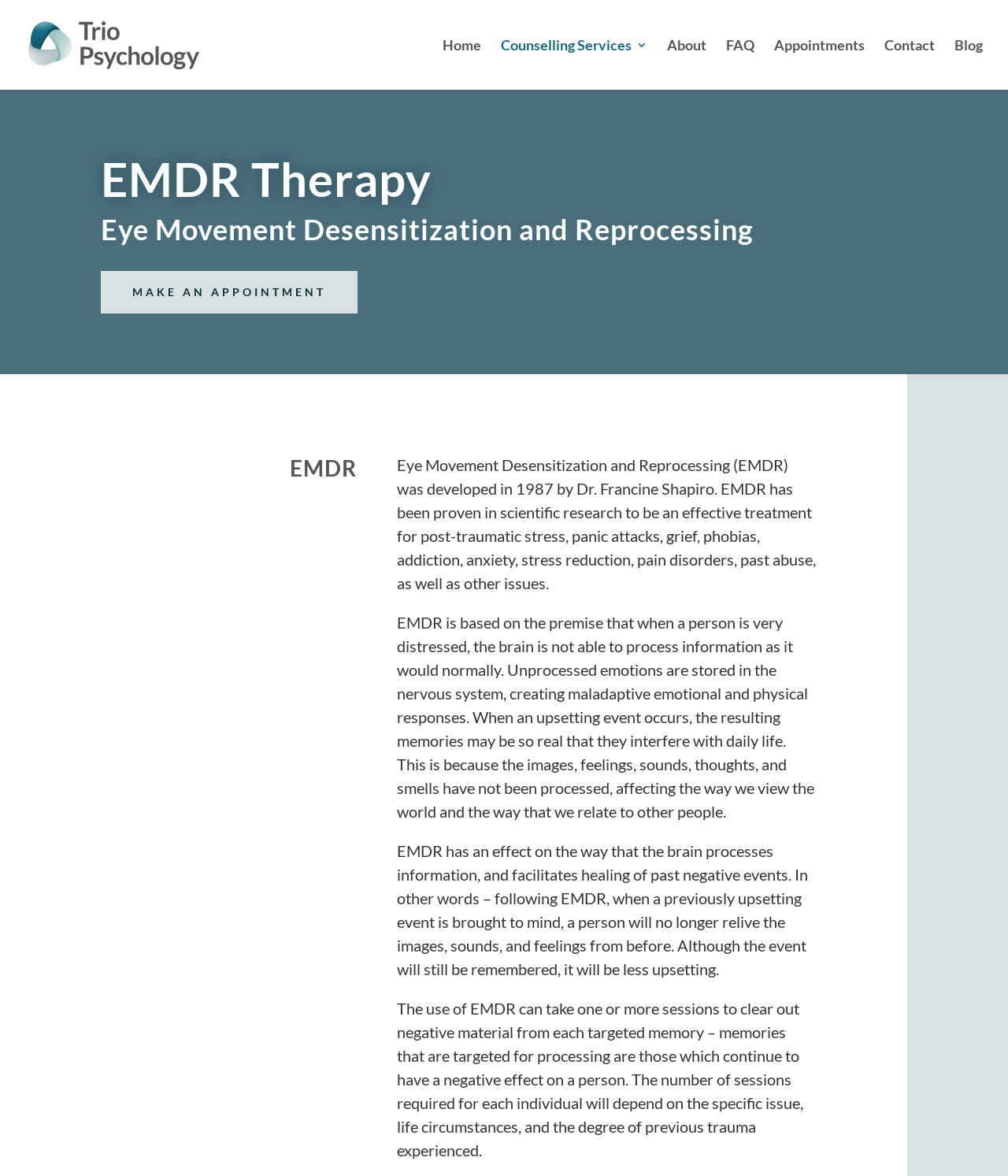Locate the bounding box coordinates of the element that needs to be clicked to carry out the instruction: "go to home page". The coordinates should be given as four float numbers ranging from 0 to 1, i.e., [left, top, right, bottom].

[0.439, 0.033, 0.477, 0.076]